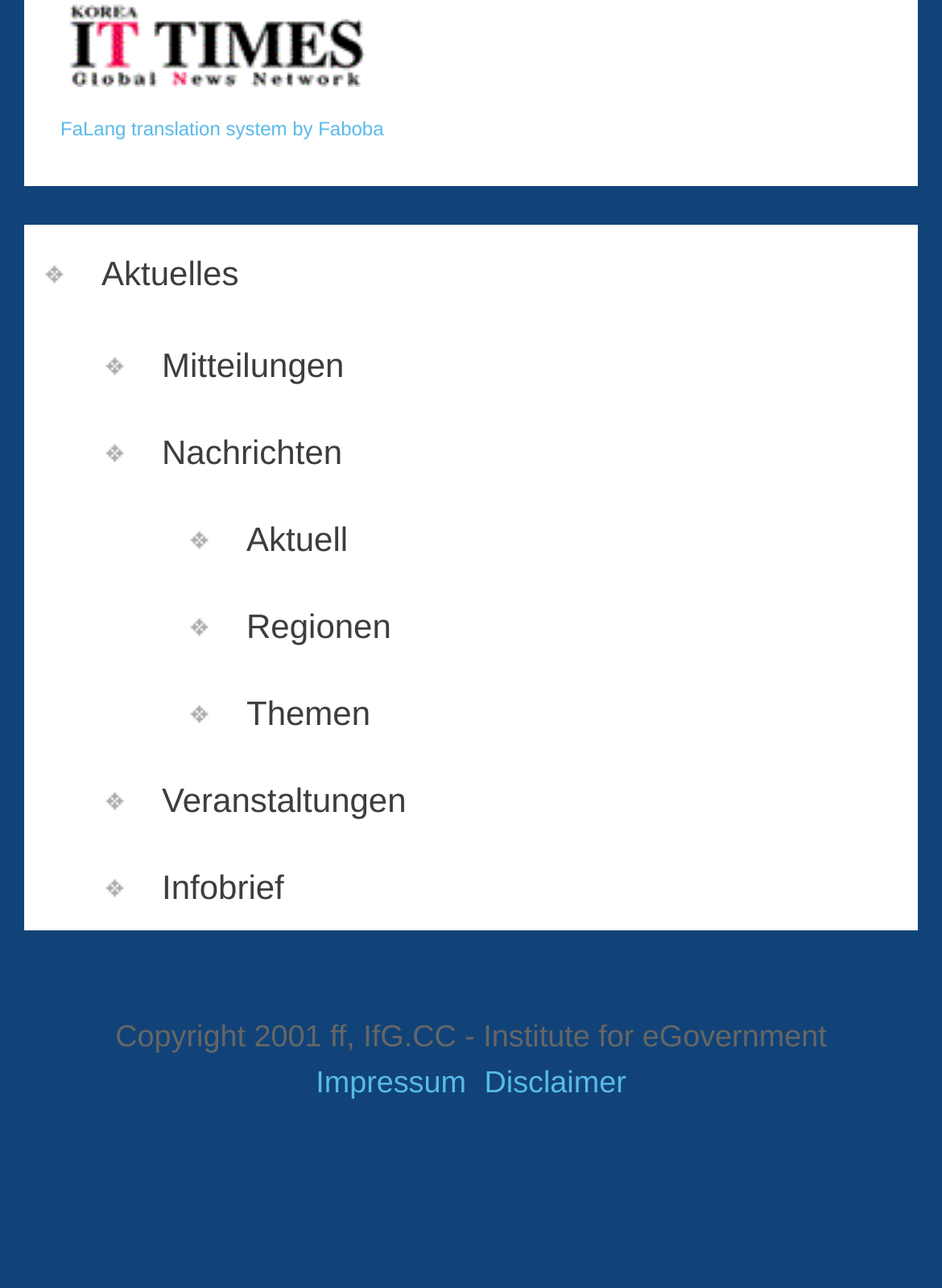Using the description "Aktuell", predict the bounding box of the relevant HTML element.

[0.026, 0.385, 0.974, 0.453]